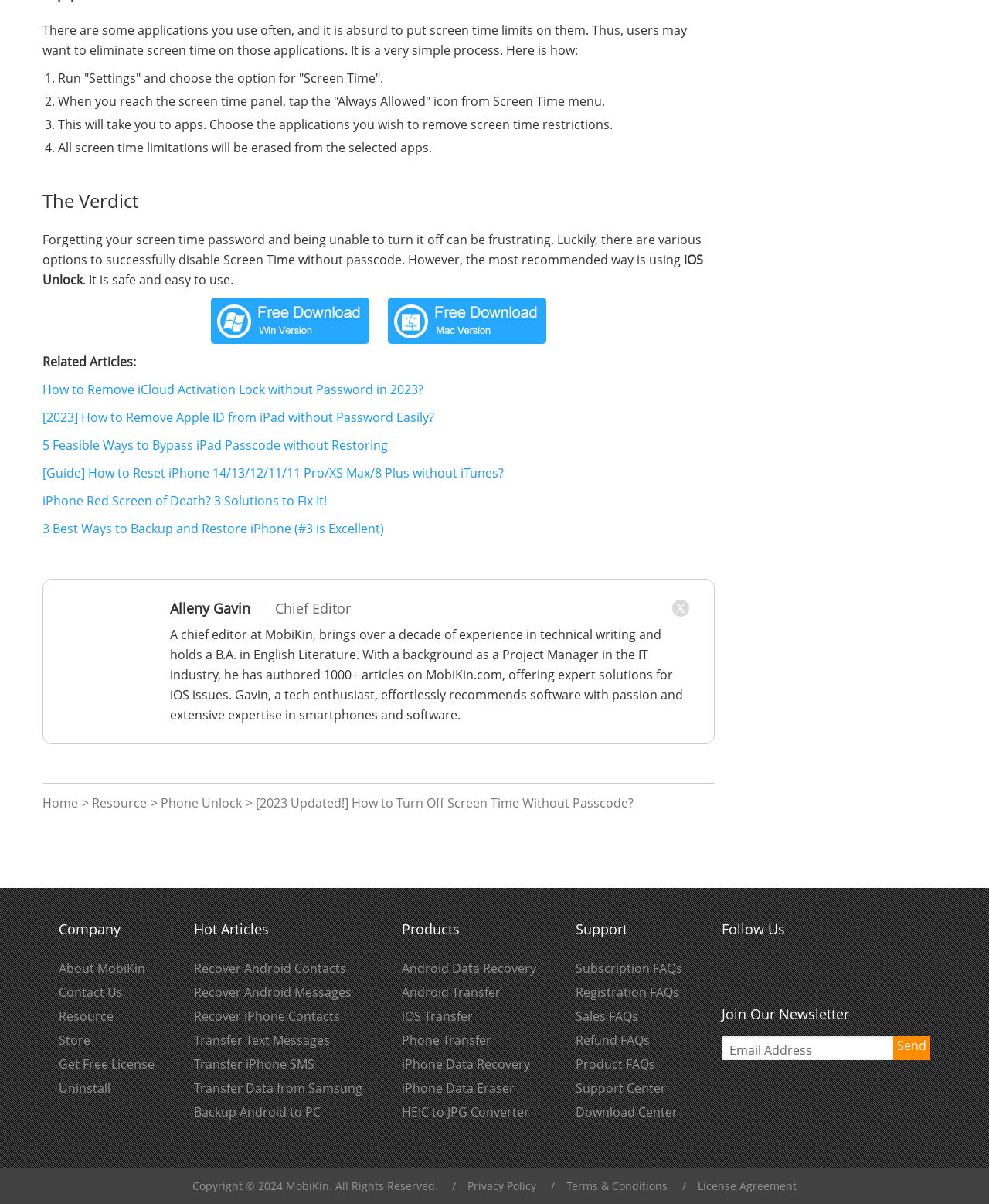Can you find the bounding box coordinates for the element to click on to achieve the instruction: "Click the 'Home' link"?

[0.043, 0.66, 0.079, 0.674]